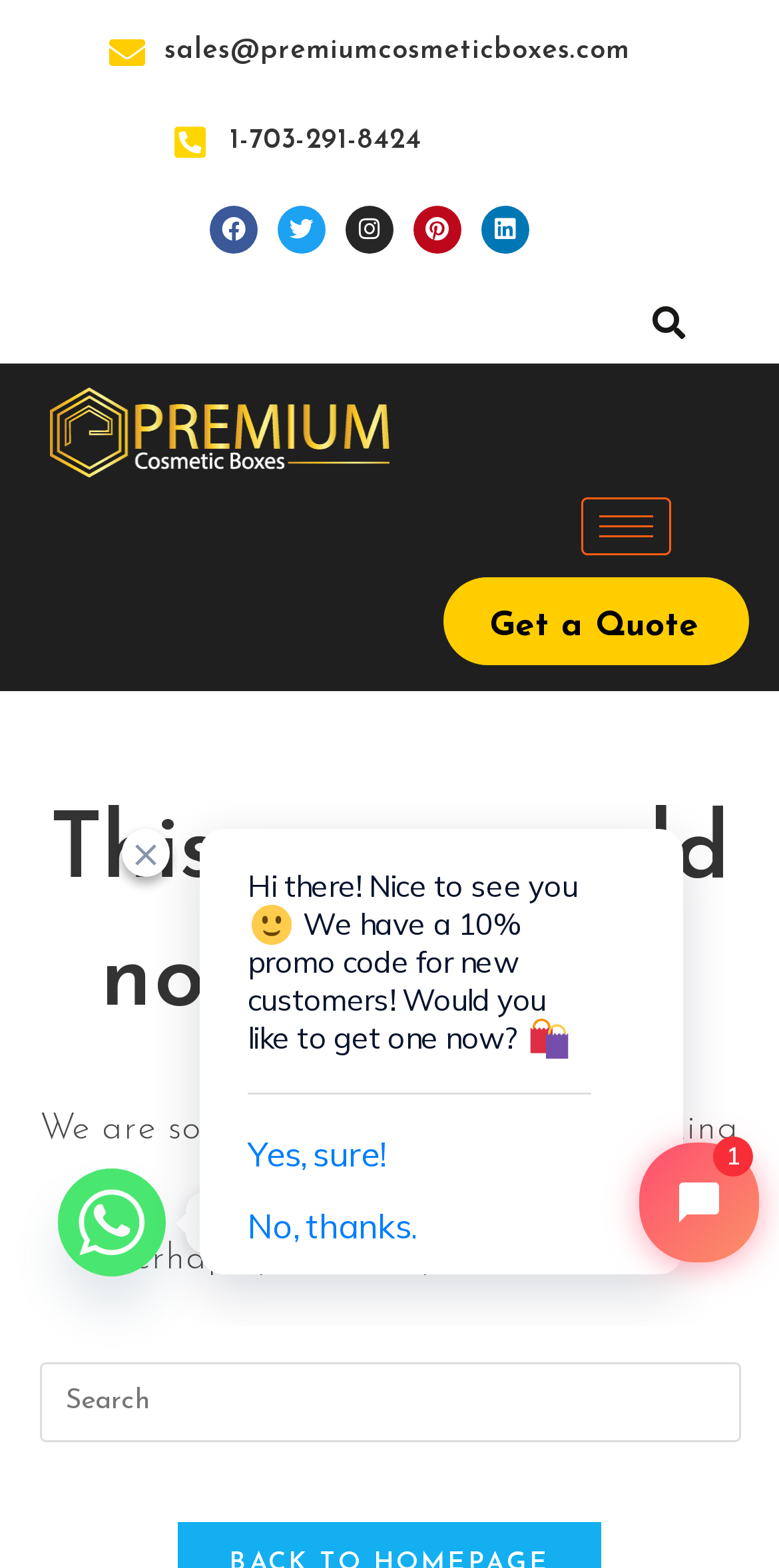What is the error message on the page?
Carefully analyze the image and provide a detailed answer to the question.

I found the error message by looking at the heading on the page, which says 'This page could not be found!' and is accompanied by a message apologizing for the inconvenience.